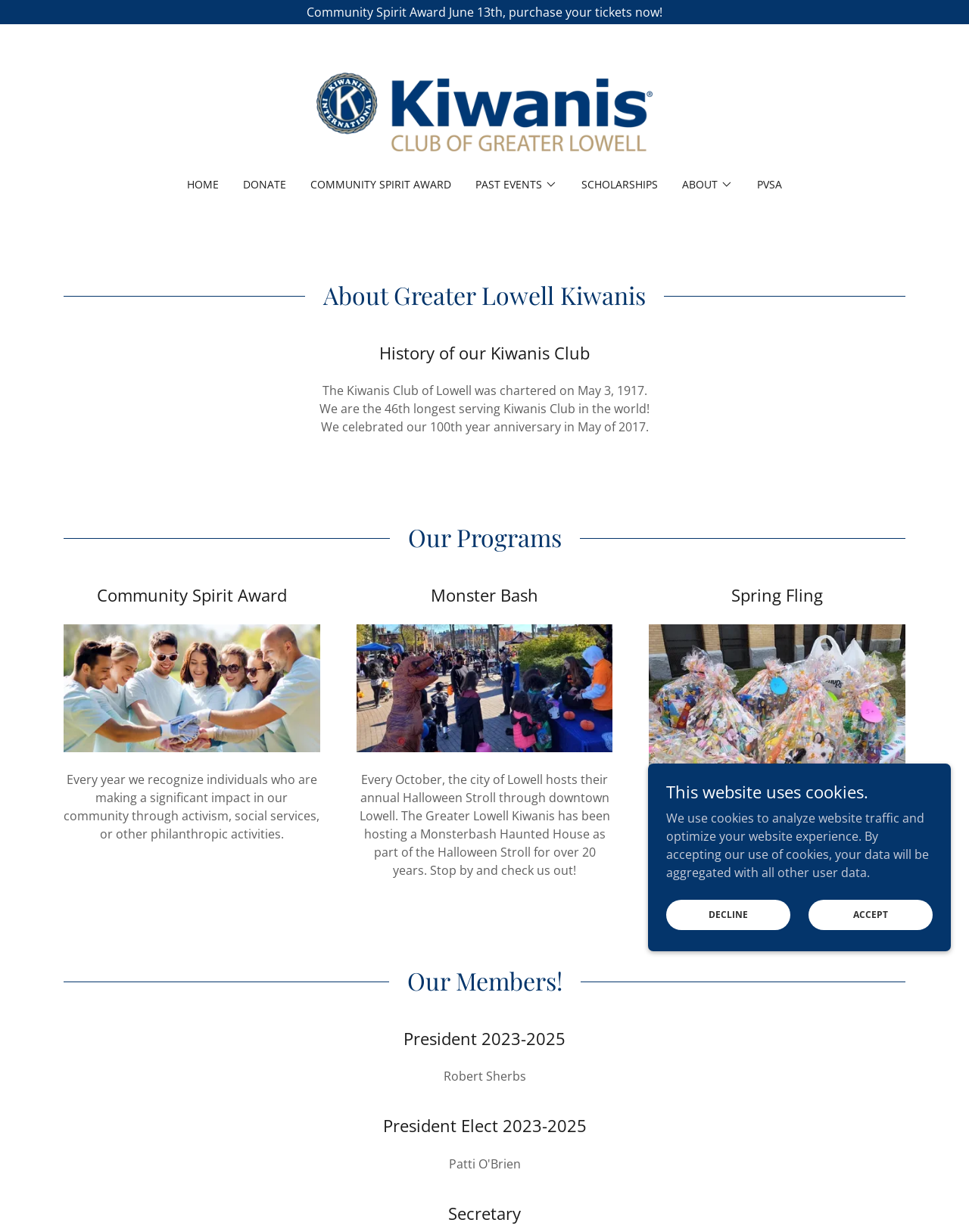Identify and extract the heading text of the webpage.

About Greater Lowell Kiwanis